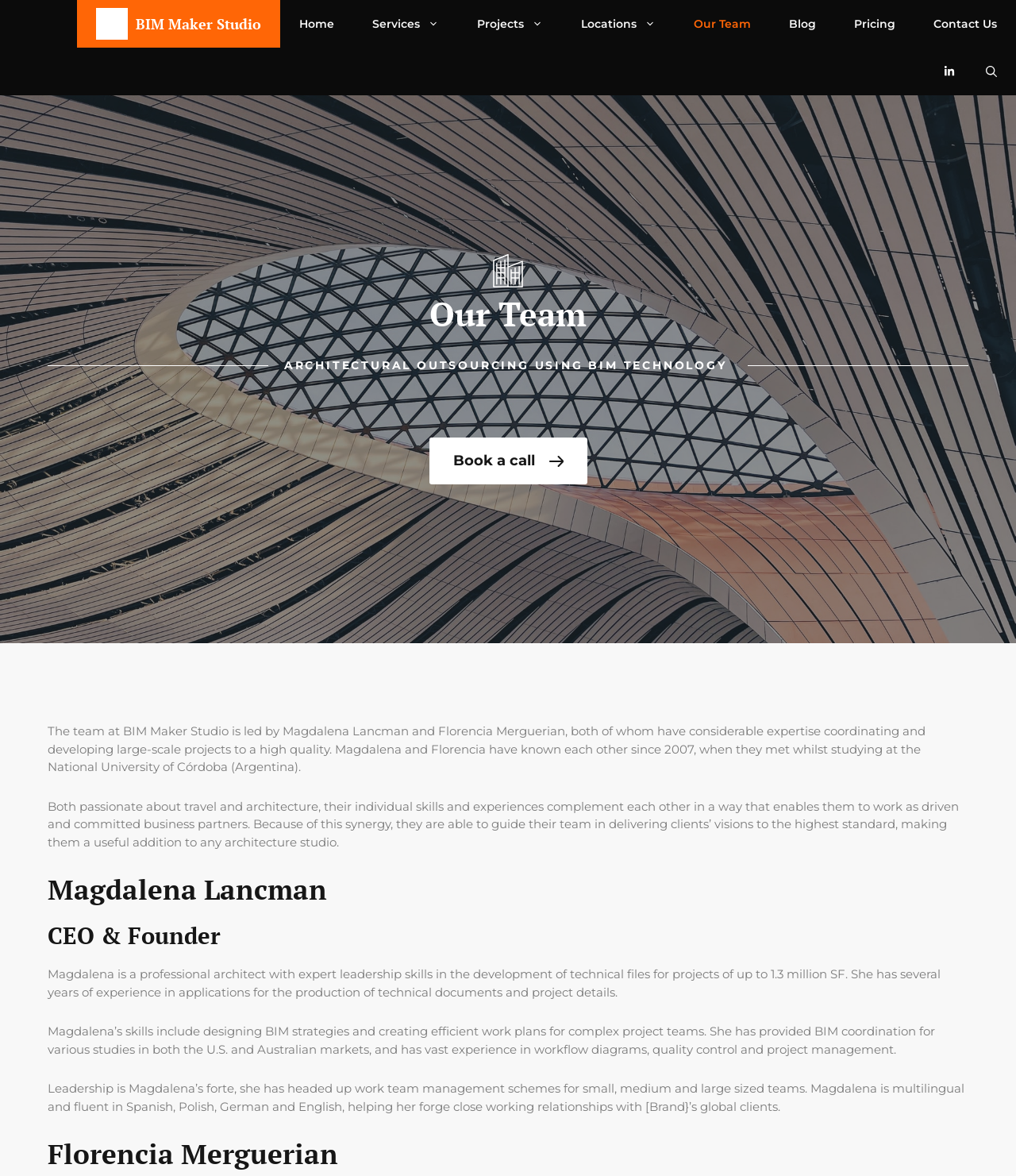Provide the bounding box coordinates for the specified HTML element described in this description: "Services". The coordinates should be four float numbers ranging from 0 to 1, in the format [left, top, right, bottom].

[0.348, 0.0, 0.451, 0.041]